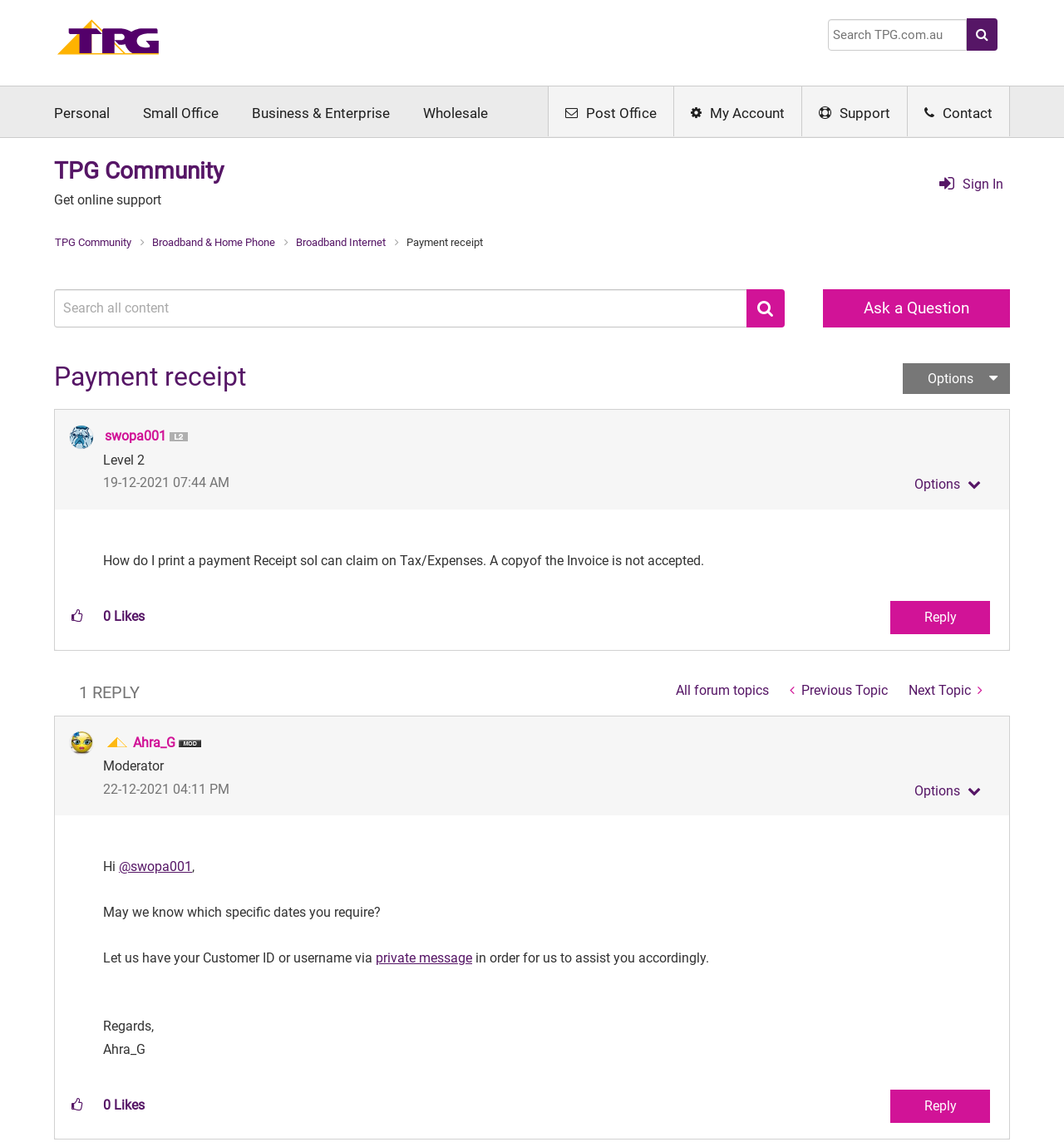Give a concise answer using one word or a phrase to the following question:
How many replies are there to the original post?

1